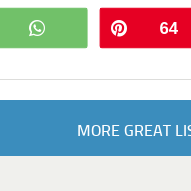What other topics are related to graves?
Your answer should be a single word or phrase derived from the screenshot.

Body snatching prevention, mysterious disappearances